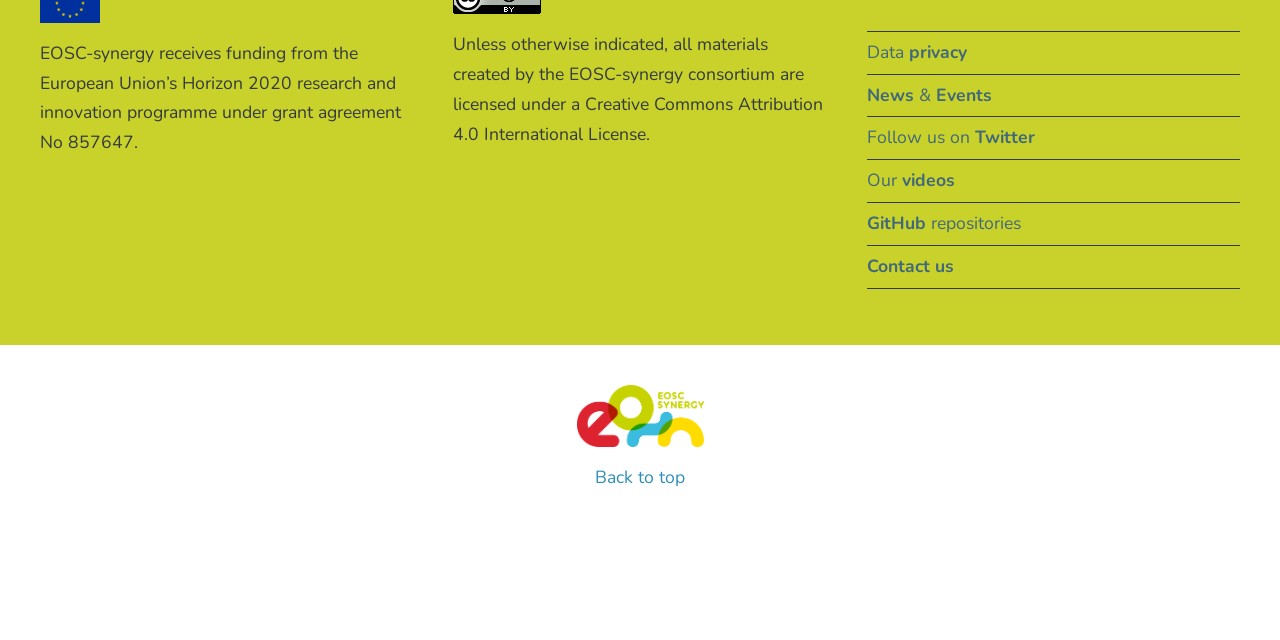Given the description of the UI element: "Follow us on Twitter", predict the bounding box coordinates in the form of [left, top, right, bottom], with each value being a float between 0 and 1.

[0.677, 0.184, 0.969, 0.251]